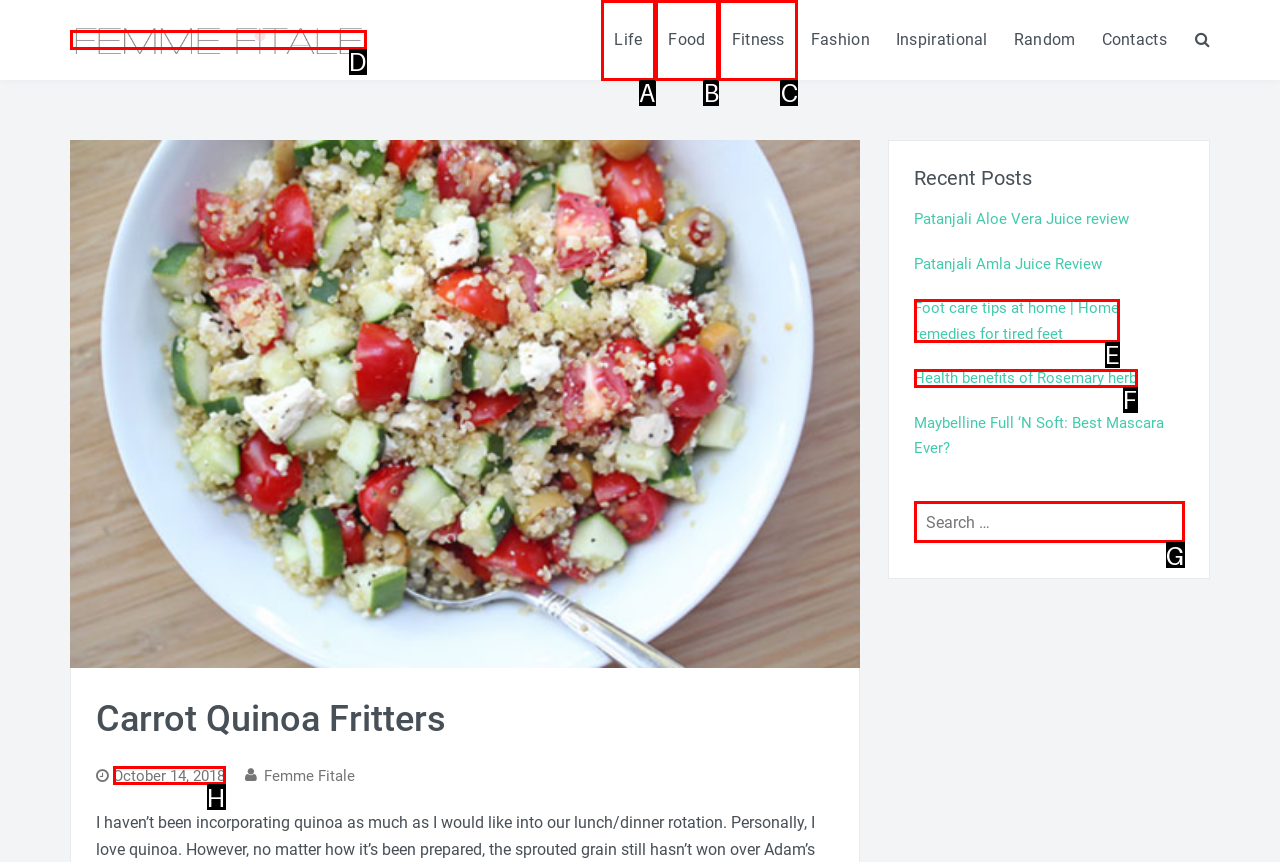Identify the correct UI element to click on to achieve the following task: Visit the Femme Fitale homepage Respond with the corresponding letter from the given choices.

D